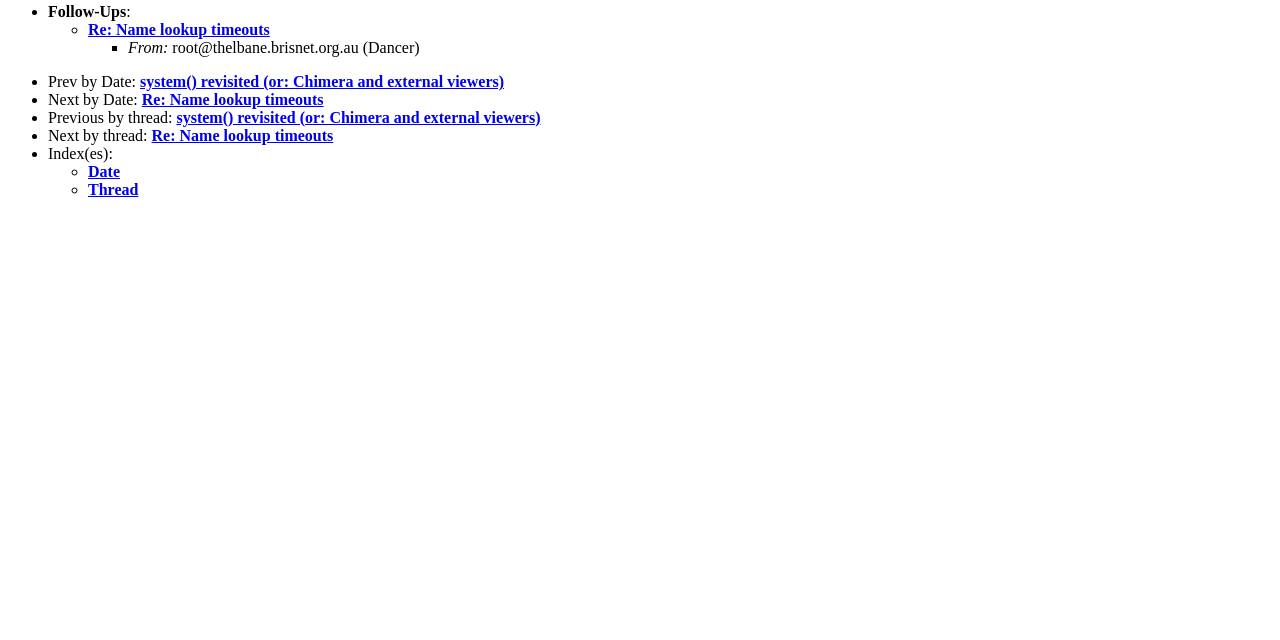Given the element description Re: Name lookup timeouts, predict the bounding box coordinates for the UI element in the webpage screenshot. The format should be (top-left x, top-left y, bottom-right x, bottom-right y), and the values should be between 0 and 1.

[0.111, 0.142, 0.253, 0.169]